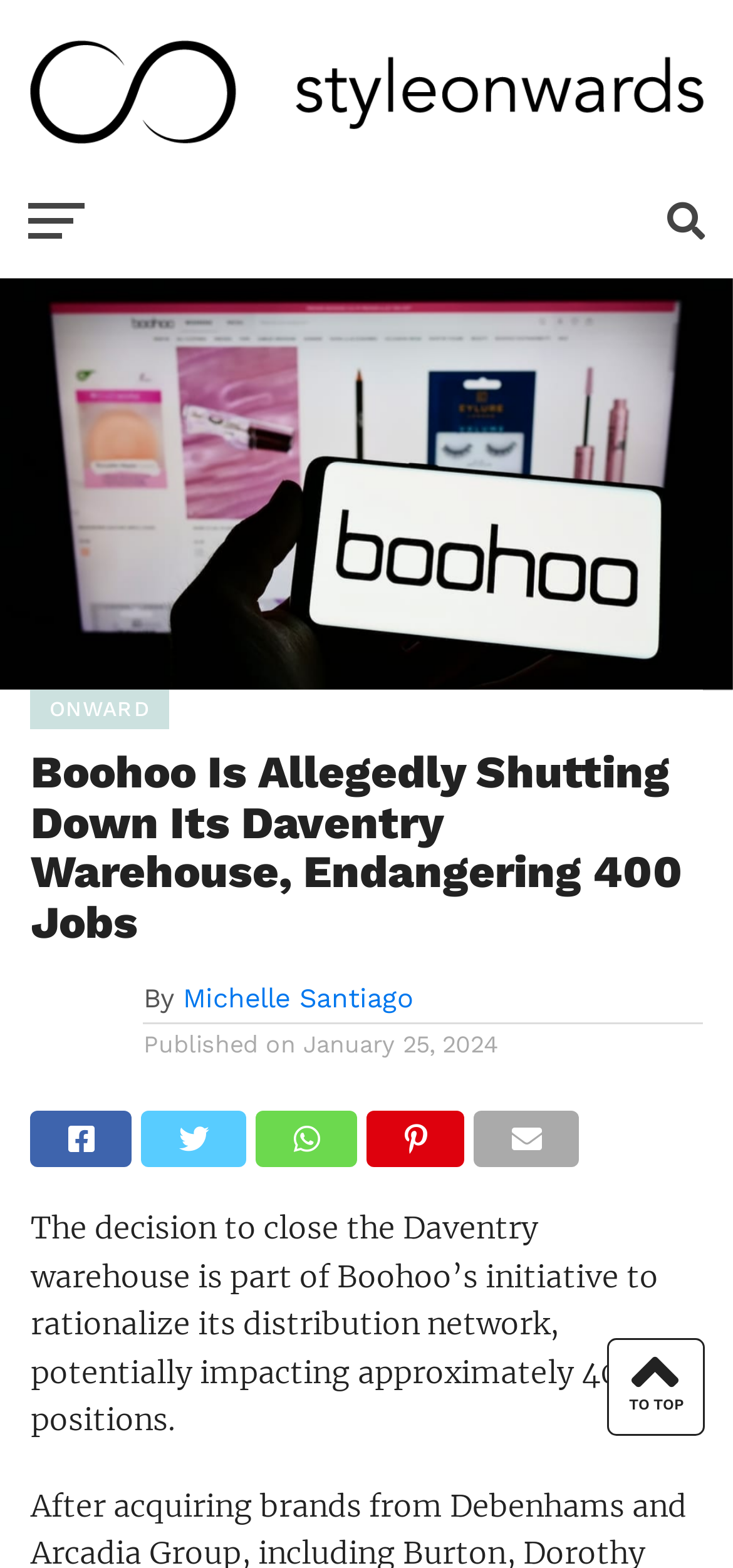Please extract the webpage's main title and generate its text content.

Boohoo Is Allegedly Shutting Down Its Daventry Warehouse, Endangering 400 Jobs